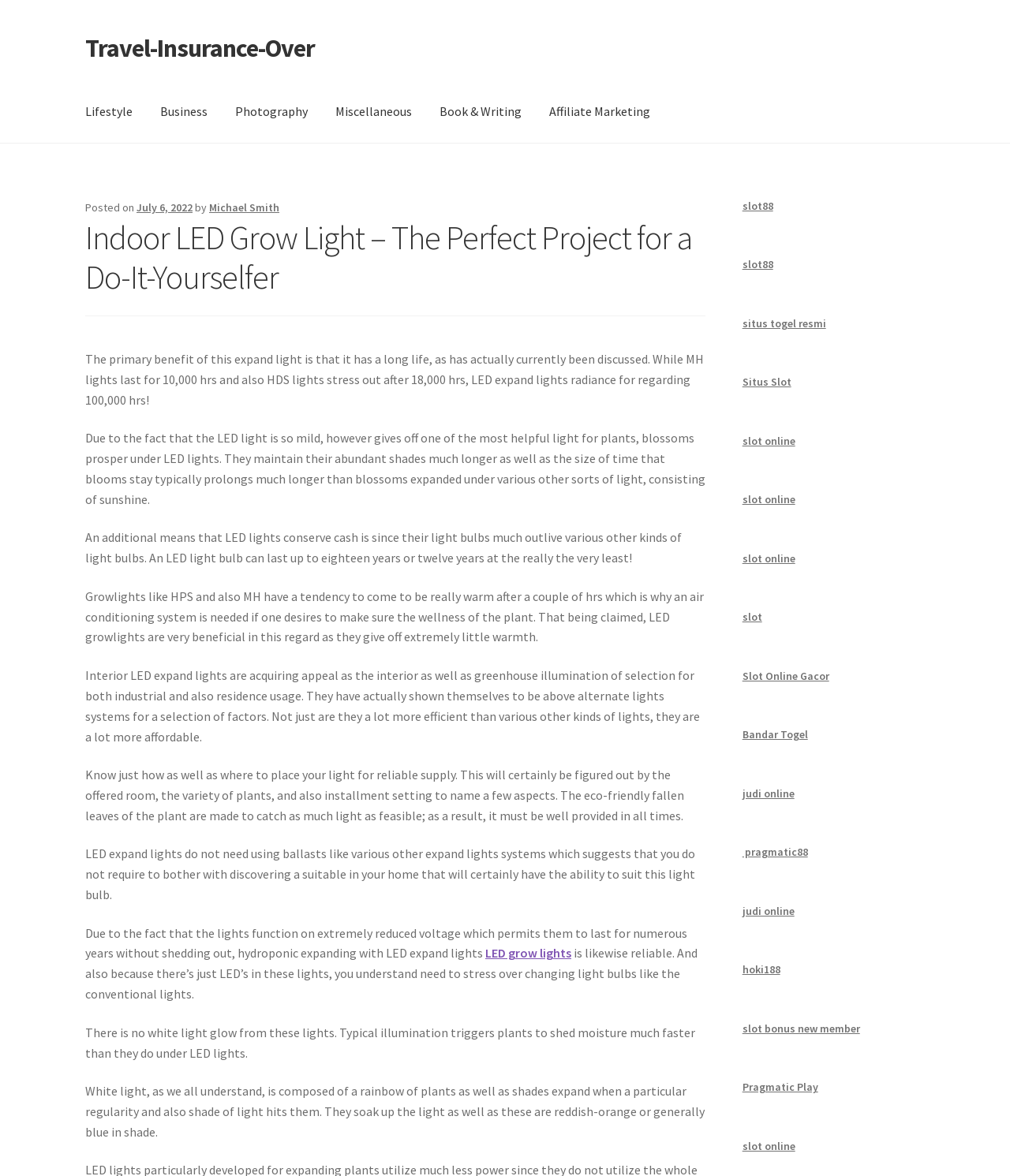Locate the bounding box coordinates of the region to be clicked to comply with the following instruction: "Click on 'Slot Online Gacor'". The coordinates must be four float numbers between 0 and 1, in the form [left, top, right, bottom].

[0.735, 0.569, 0.821, 0.581]